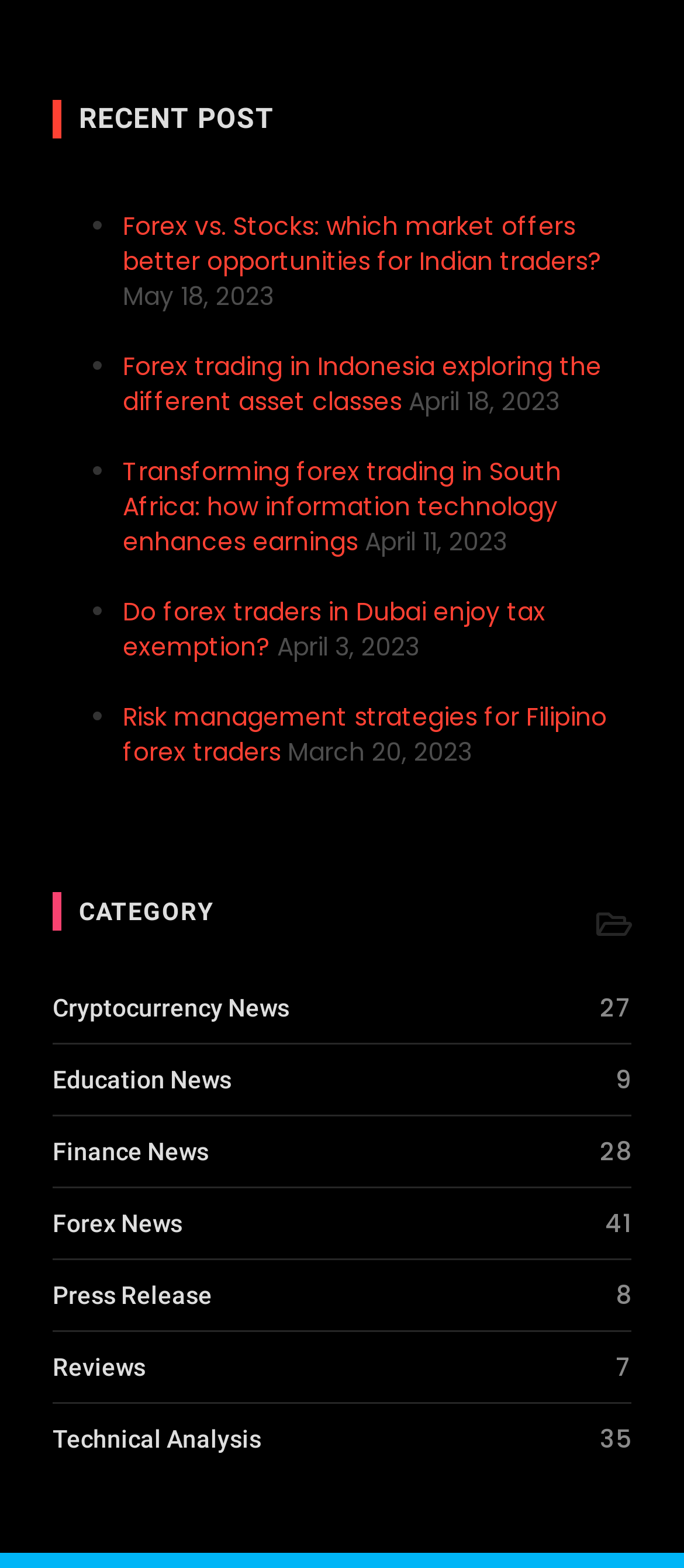Determine the bounding box coordinates of the clickable region to execute the instruction: "Check out Forex News category". The coordinates should be four float numbers between 0 and 1, denoted as [left, top, right, bottom].

[0.077, 0.769, 0.923, 0.802]